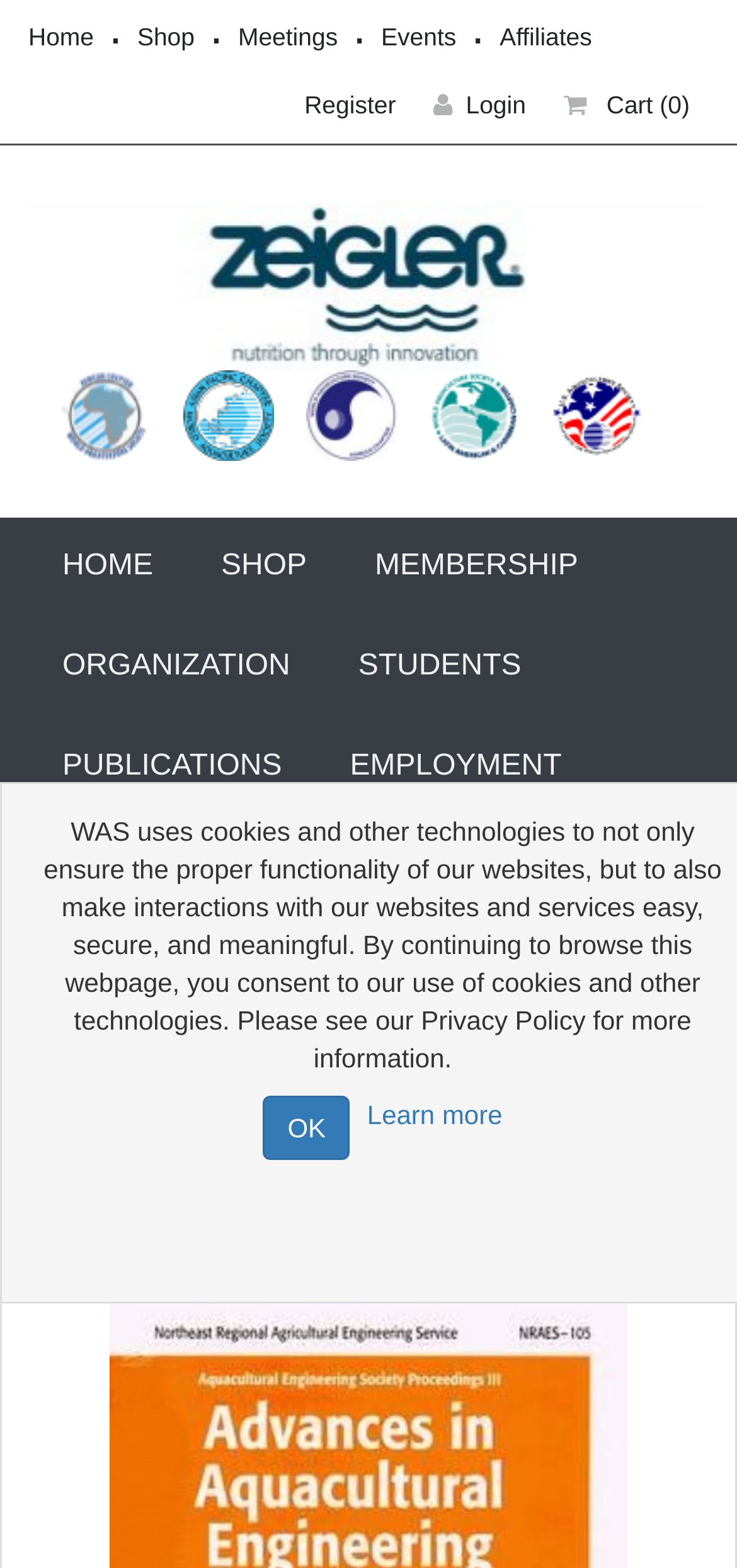Determine the bounding box coordinates of the clickable area required to perform the following instruction: "Register for an event". The coordinates should be represented as four float numbers between 0 and 1: [left, top, right, bottom].

[0.387, 0.047, 0.563, 0.087]